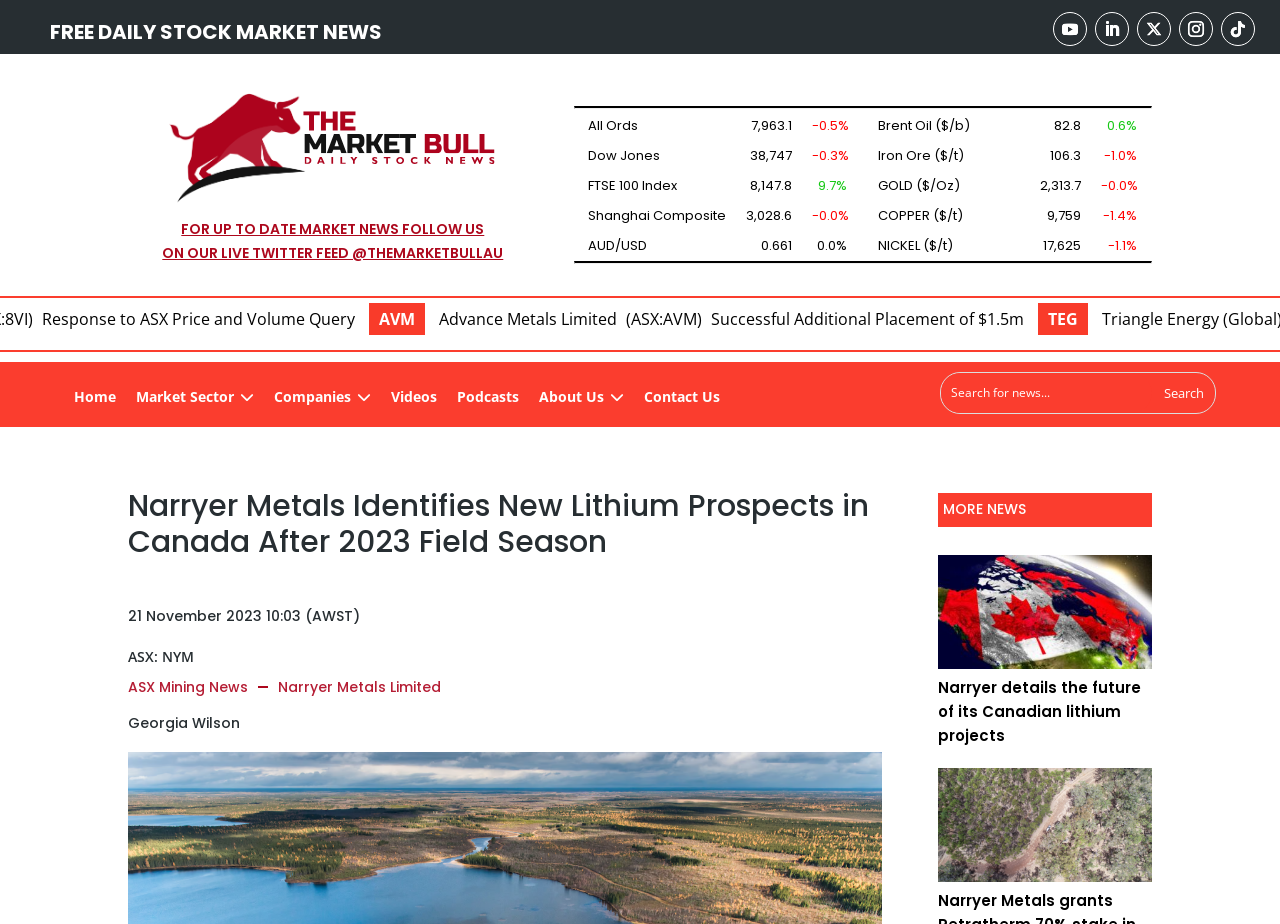Give a detailed account of the webpage.

The webpage is about Narryer Metals, a company focused on lithium exploration in Canada. At the top, there is a heading that reads "FREE DAILY STOCK MARKET NEWS" and a series of social media links. Below this, there is a large image with a link to a webpage. 

To the right of the image, there is a section with a Twitter feed and a link to follow the company on Twitter. Below this, there are two iframes, one of which takes up most of the width of the page.

The main navigation menu is located at the top left, with links to "Home", "Market Sector", "Companies", "Videos", "Podcasts", "About Us", and "Contact Us". A search bar is located at the top right, where users can search for news.

The main content of the page is an article titled "Narryer Metals Identifies New Lithium Prospects in Canada After 2023 Field Season", with a date and time stamp below it. The article is categorized under "ASX Mining News" and is attributed to "Narryer Metals Limited" and "Georgia Wilson". 

Below the article, there are links to more news articles, including "Narryer Metals Secure Canadian Lithium", "Narryer details the future of its Canadian lithium projects", and "Narryer Grants Petratherm 70 Interest In Its Sturt Project In SA", each with an accompanying image. 

At the bottom right of the page, there are four social media links.